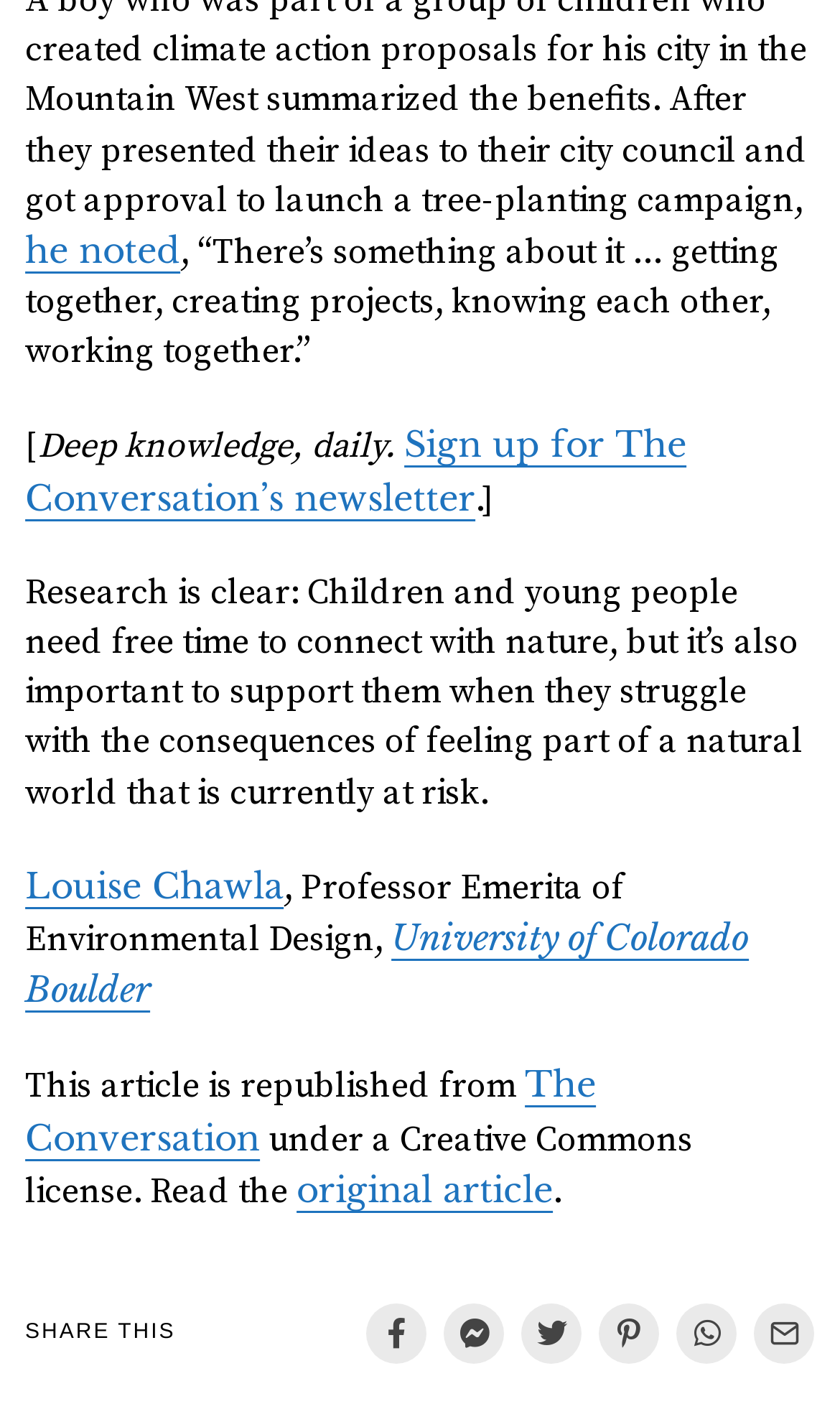What is the name of the publication?
Using the image, elaborate on the answer with as much detail as possible.

The article is republished from 'The Conversation' under a Creative Commons license, as mentioned in the text.